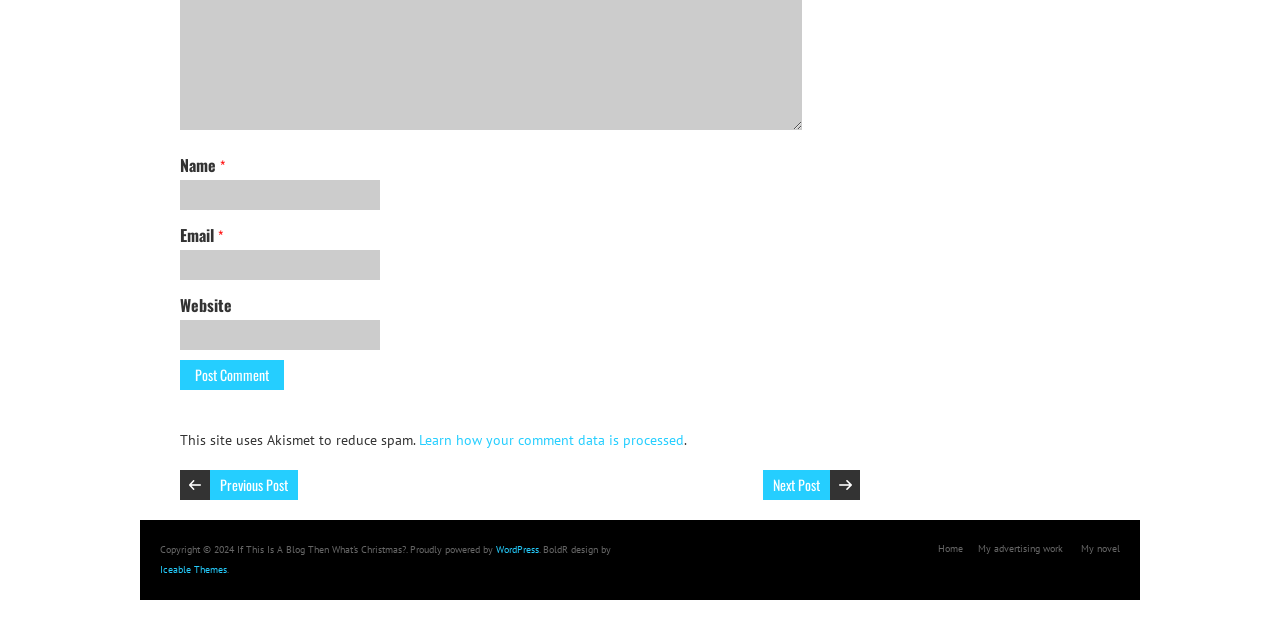Reply to the question below using a single word or brief phrase:
What is the link 'Learn how your comment data is processed' related to?

Akismet